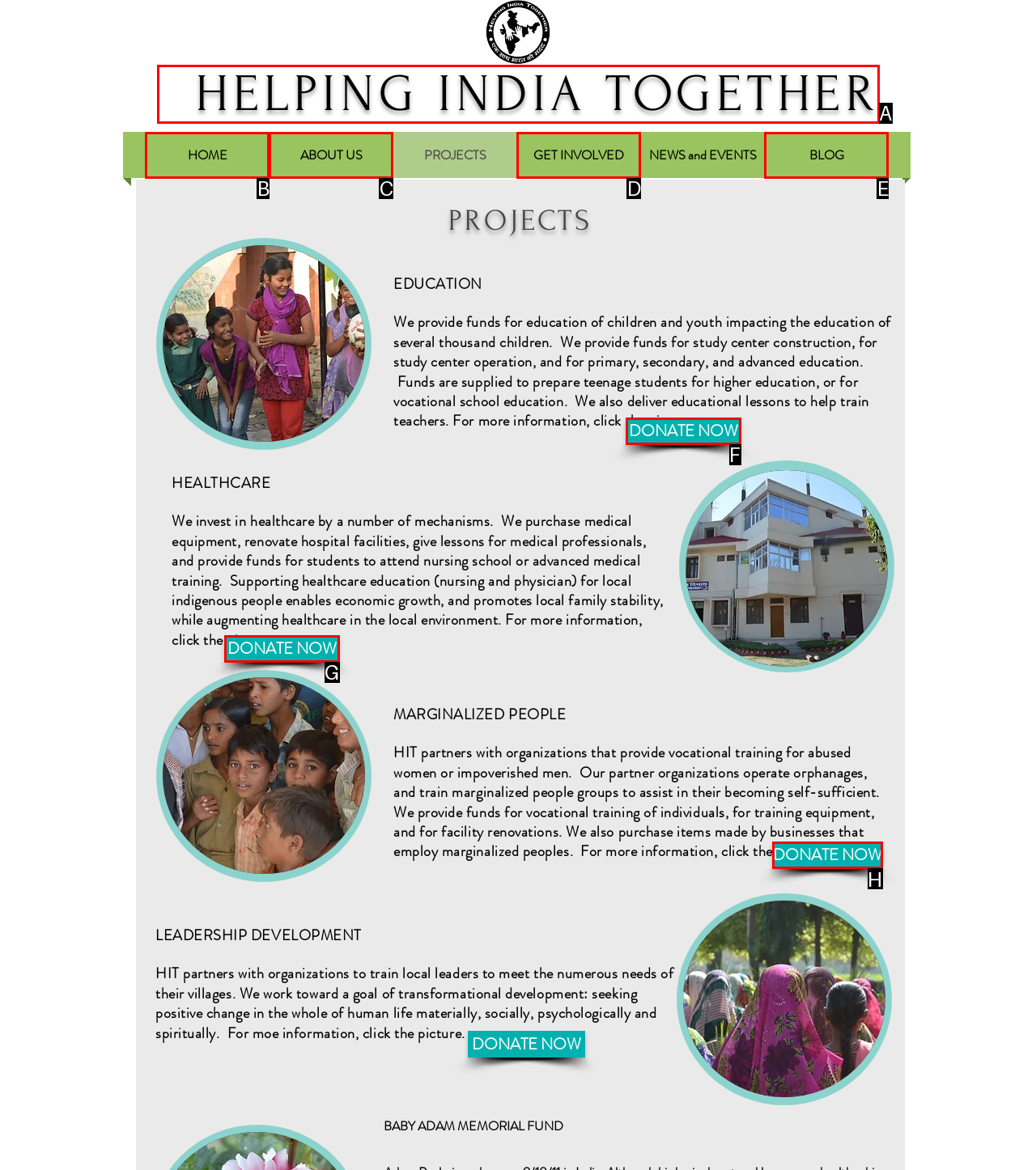Select the HTML element that needs to be clicked to perform the task: click the DONATE NOW button. Reply with the letter of the chosen option.

F